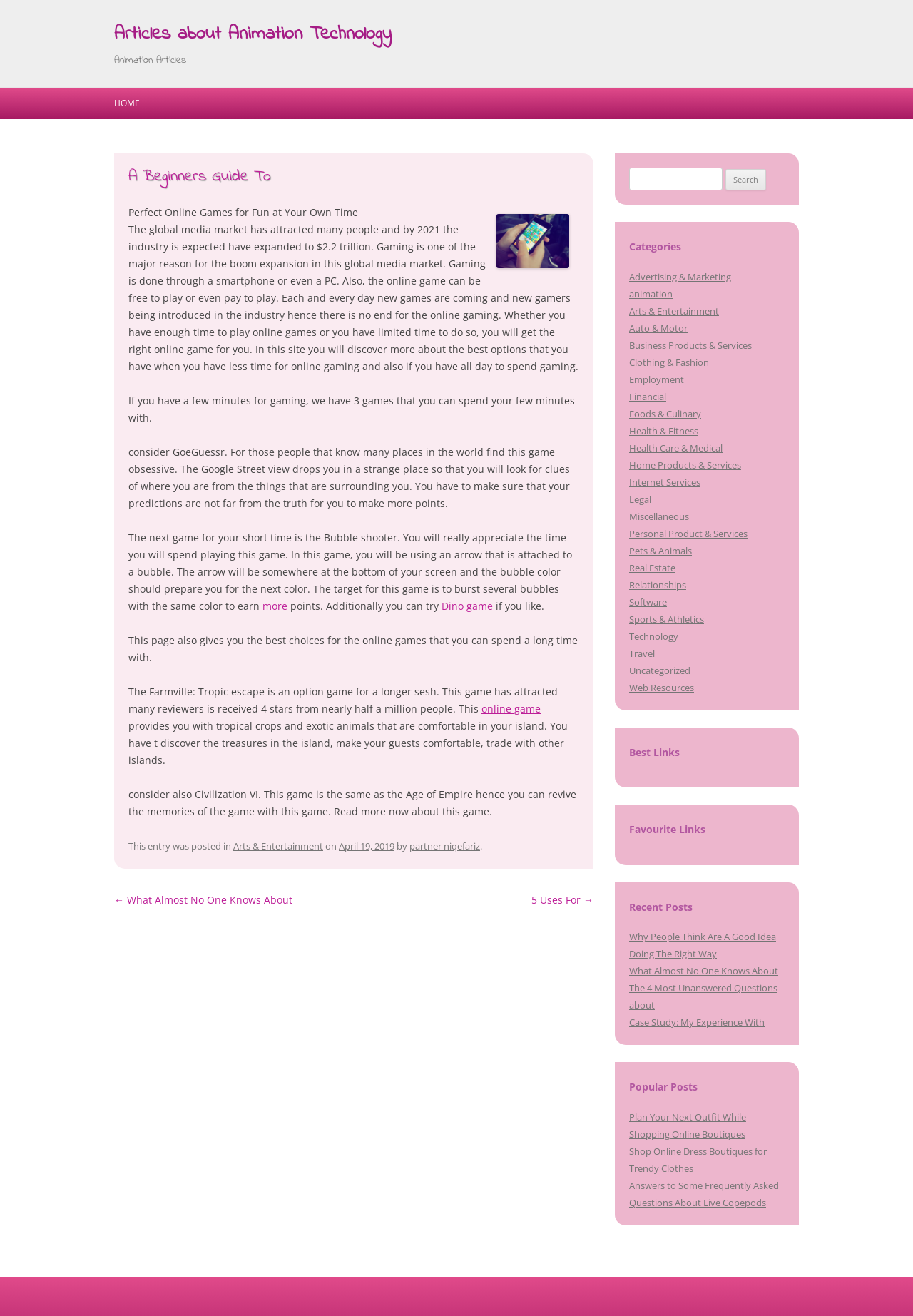Locate the bounding box coordinates of the clickable area to execute the instruction: "Search for something". Provide the coordinates as four float numbers between 0 and 1, represented as [left, top, right, bottom].

[0.689, 0.127, 0.791, 0.145]